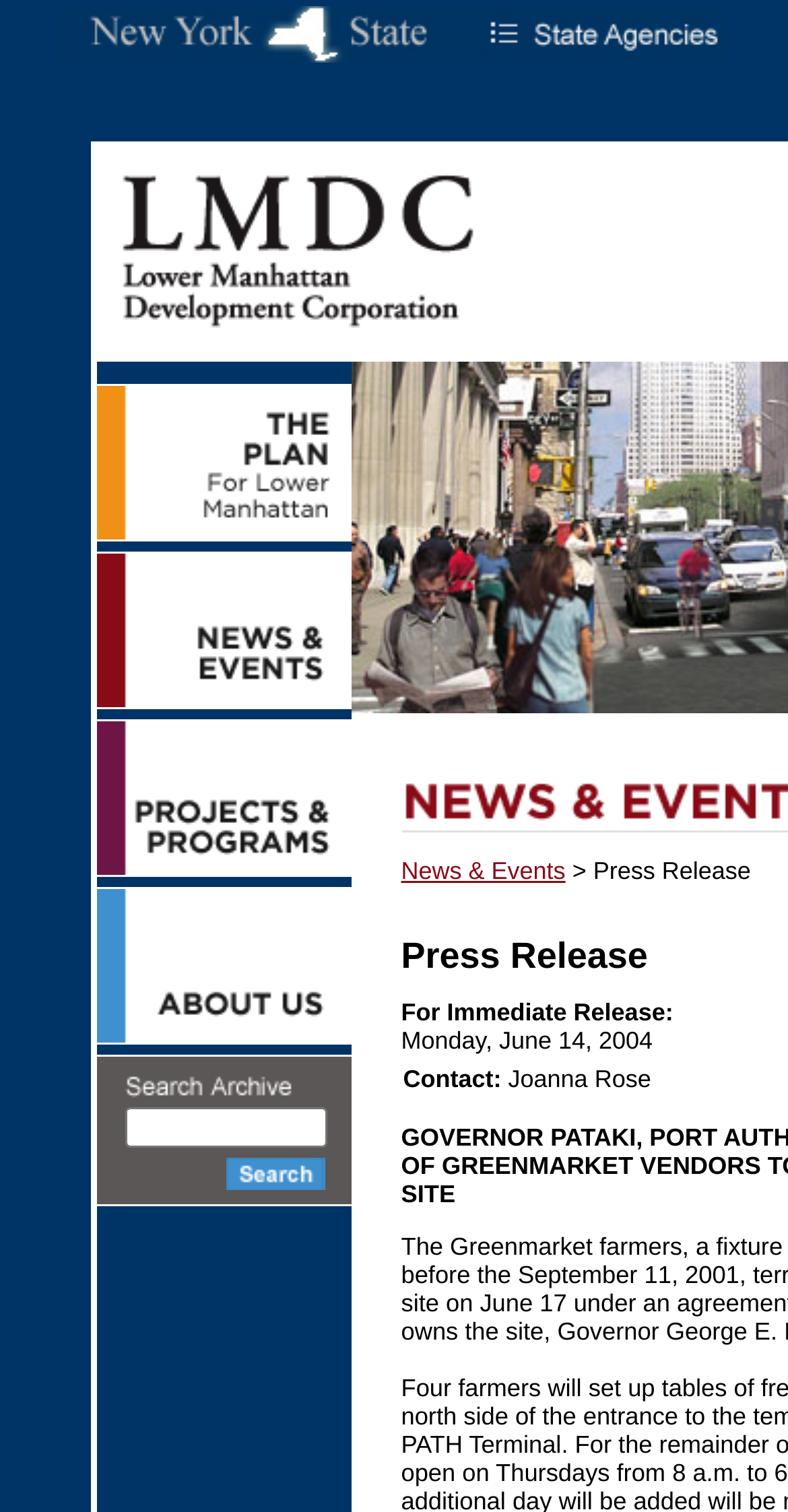What is the category of the press release?
Using the image provided, answer with just one word or phrase.

News & Events